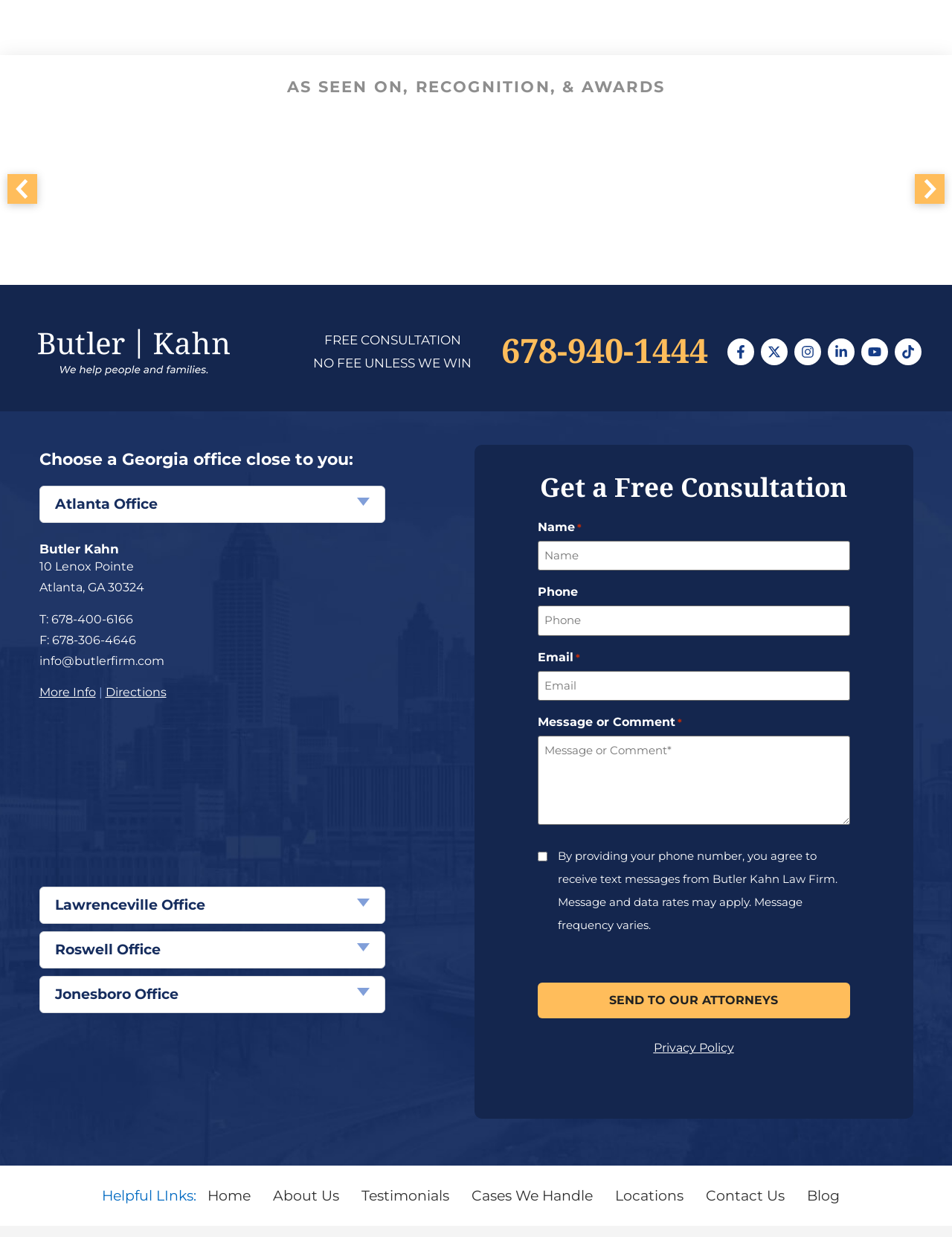What is the purpose of the 'Get a Free Consultation' section?
Carefully analyze the image and provide a thorough answer to the question.

The 'Get a Free Consultation' section appears to be a contact form, which allows users to input their name, phone number, email, and message to contact the law firm.